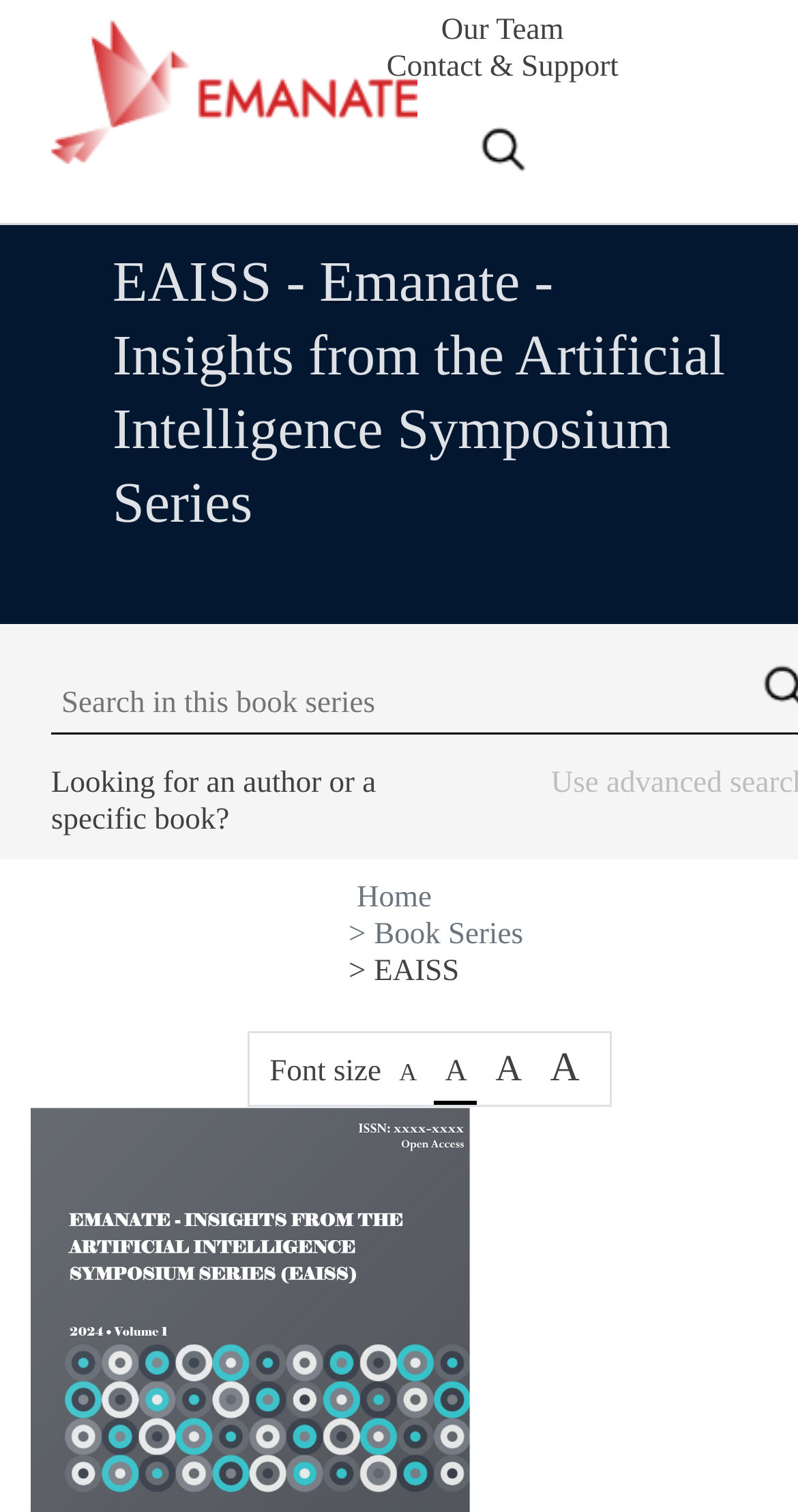What is the name of the book series?
Using the image provided, answer with just one word or phrase.

EAISS